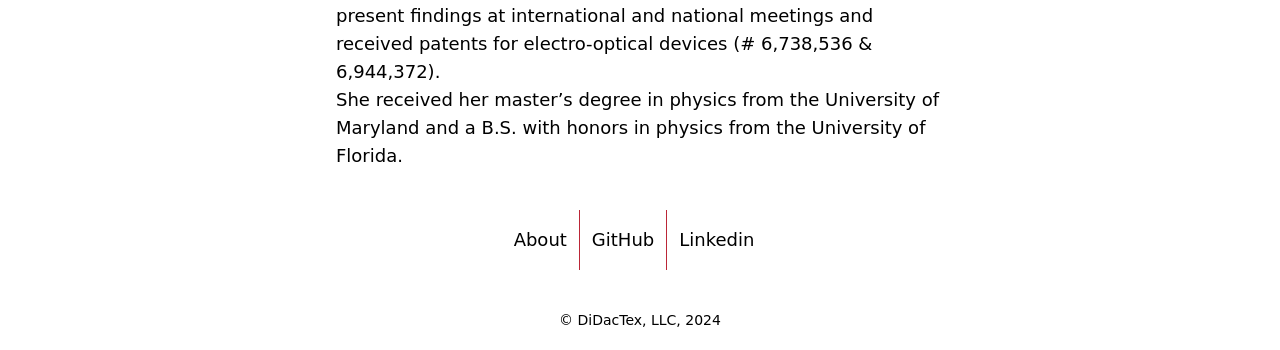Answer with a single word or phrase: 
What degree did she receive from the University of Maryland?

master's degree